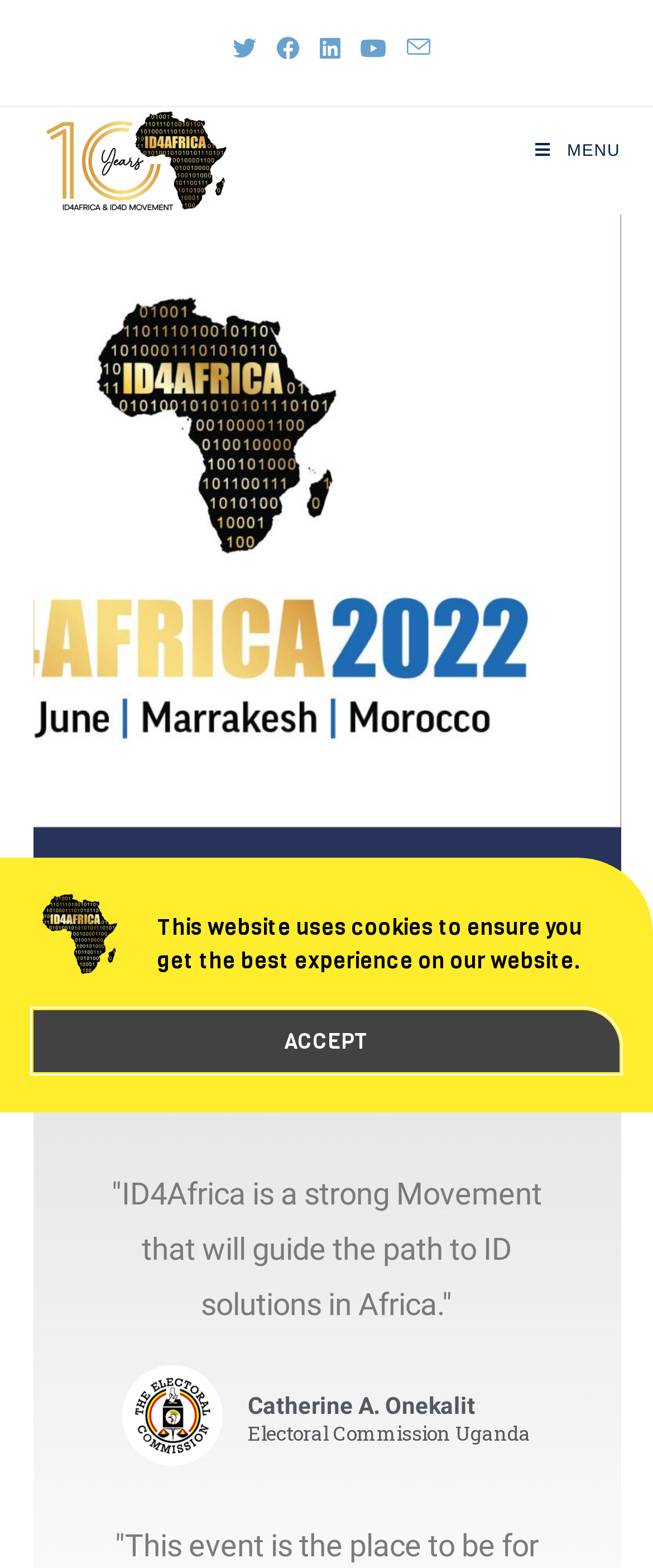Ascertain the bounding box coordinates for the UI element detailed here: "Venue & Travel". The coordinates should be provided as [left, top, right, bottom] with each value being a float between 0 and 1.

[0.076, 0.637, 0.924, 0.686]